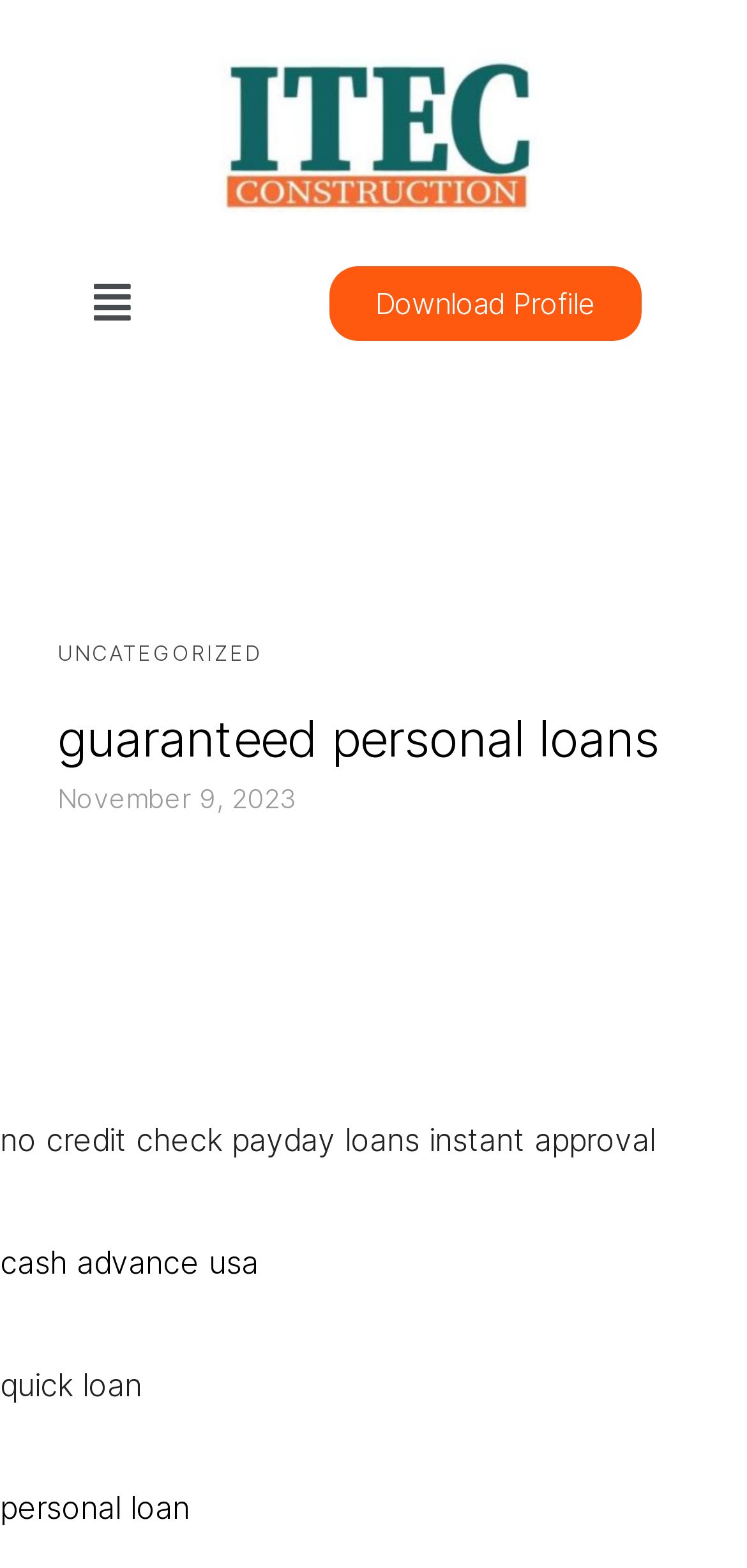Determine the bounding box of the UI component based on this description: "All My Movies". The bounding box coordinates should be four float values between 0 and 1, i.e., [left, top, right, bottom].

None